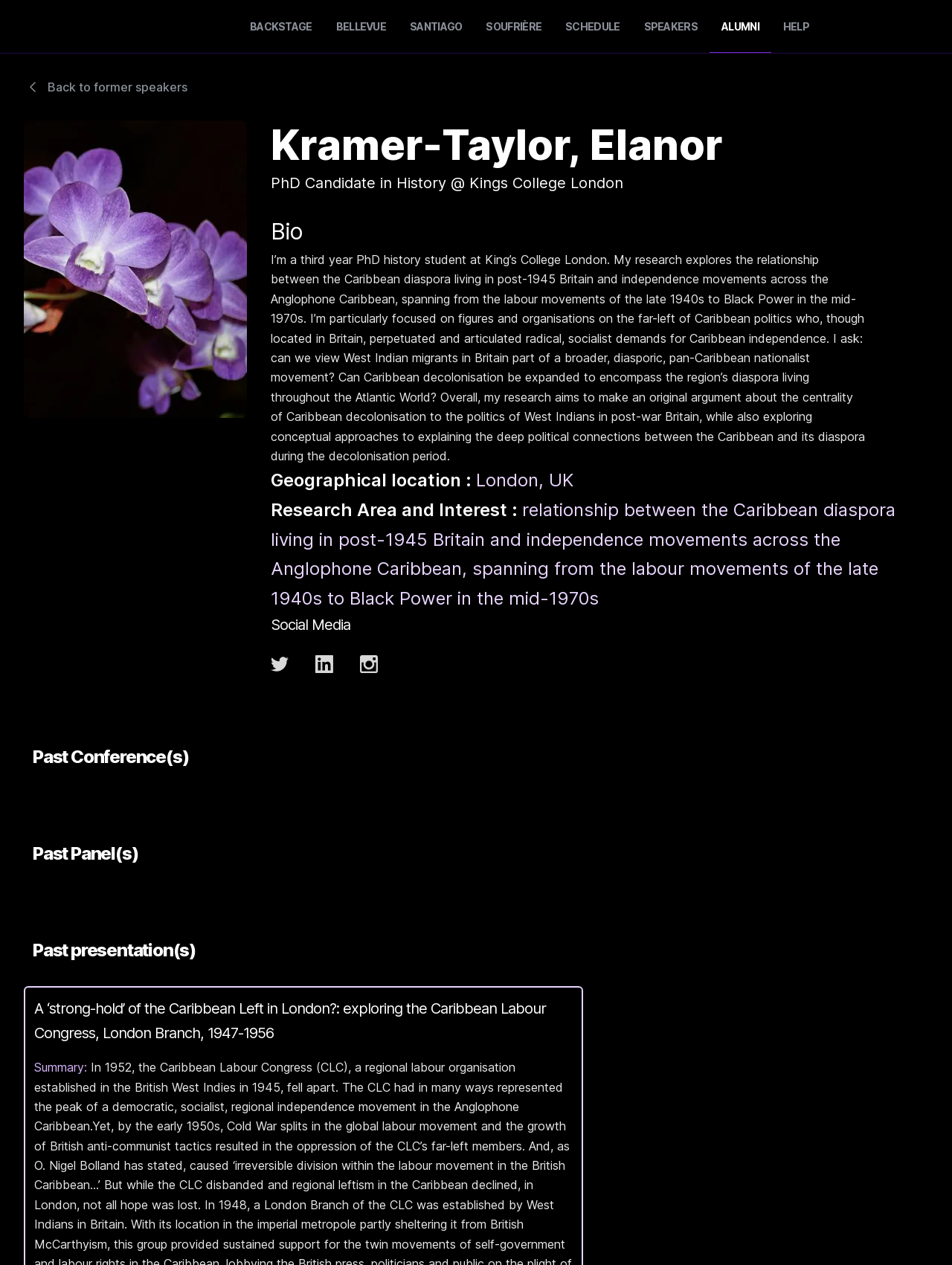How many social media icons are there?
Relying on the image, give a concise answer in one word or a brief phrase.

3